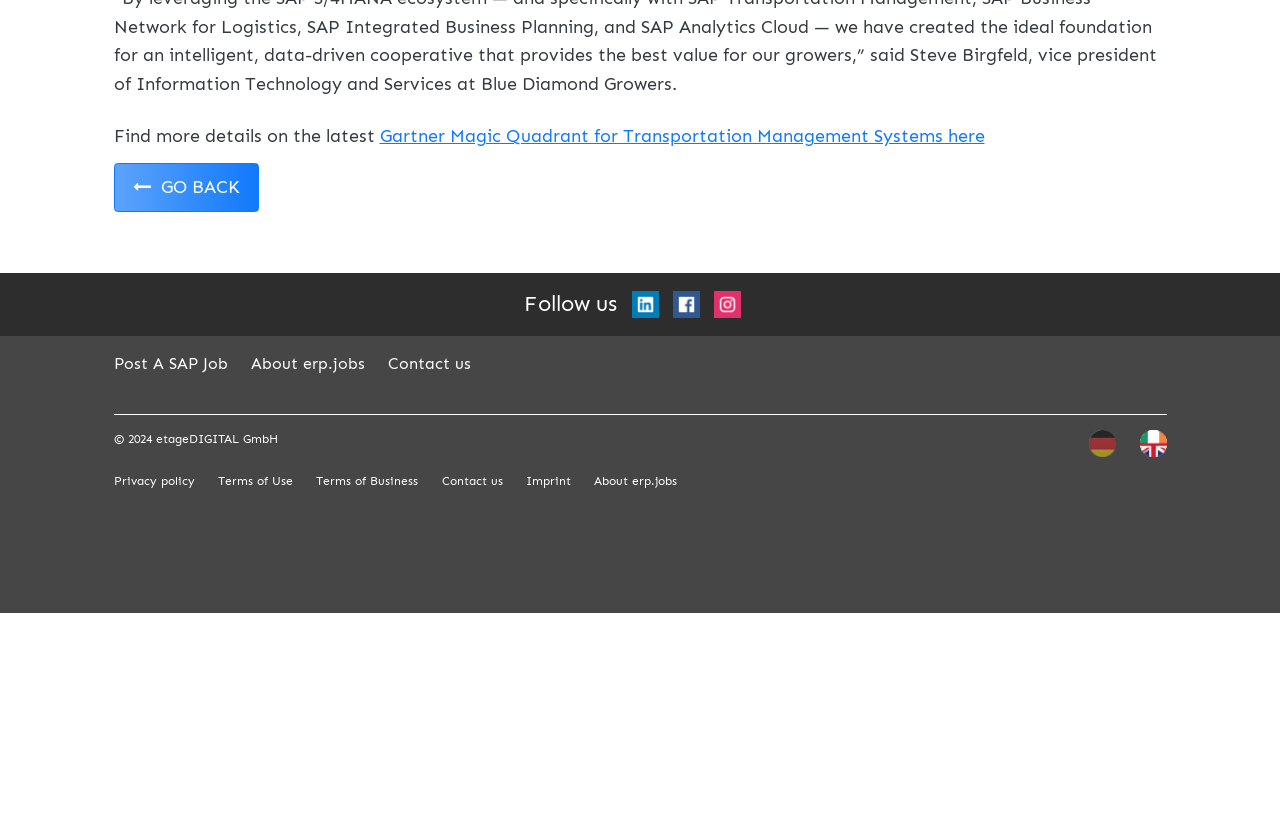Determine the bounding box coordinates of the region I should click to achieve the following instruction: "Contact us". Ensure the bounding box coordinates are four float numbers between 0 and 1, i.e., [left, top, right, bottom].

[0.337, 0.65, 0.409, 0.676]